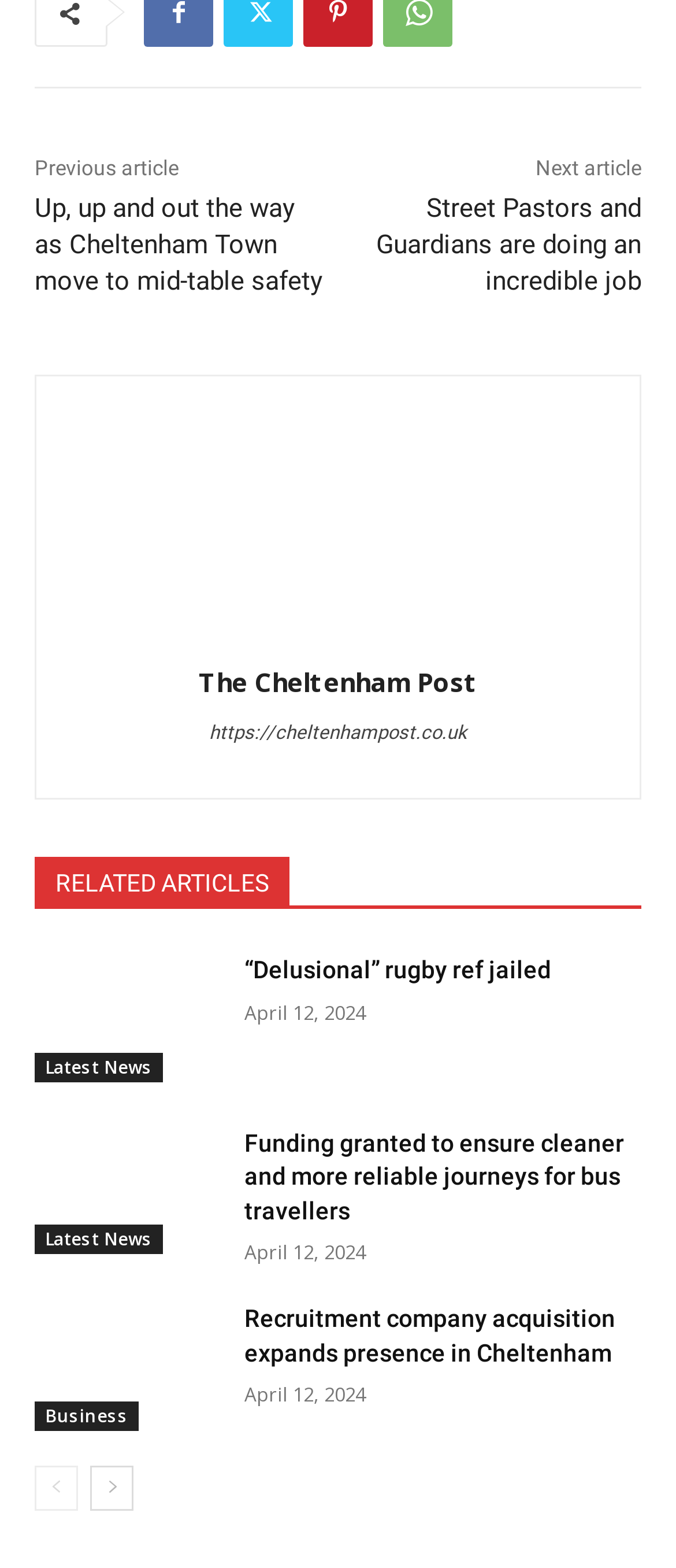Please locate the bounding box coordinates of the element that should be clicked to achieve the given instruction: "Visit the homepage of The Cheltenham Post".

[0.35, 0.263, 0.65, 0.393]